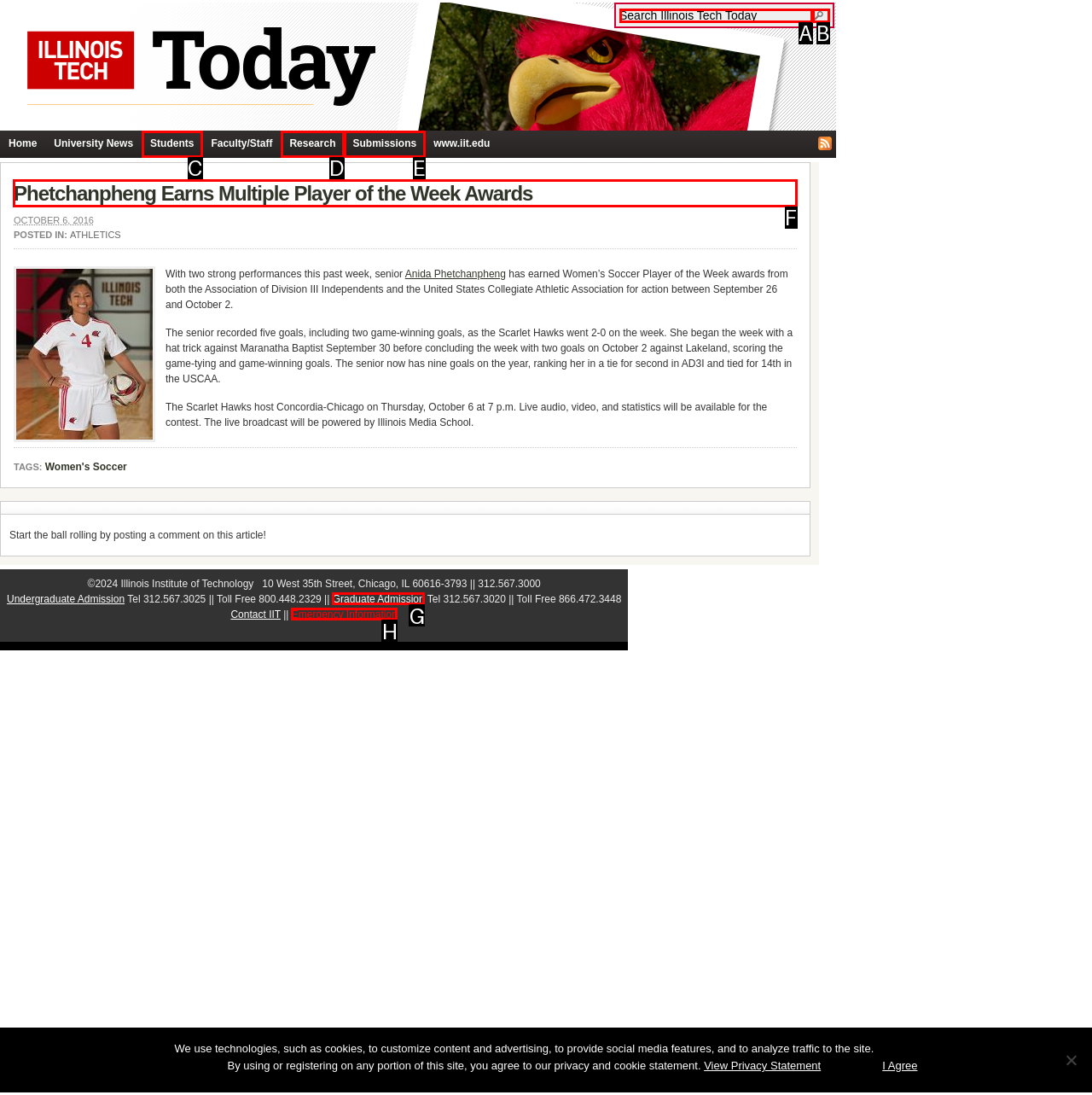From the given options, tell me which letter should be clicked to complete this task: Read Phetchanpheng Earns Multiple Player of the Week Awards
Answer with the letter only.

F